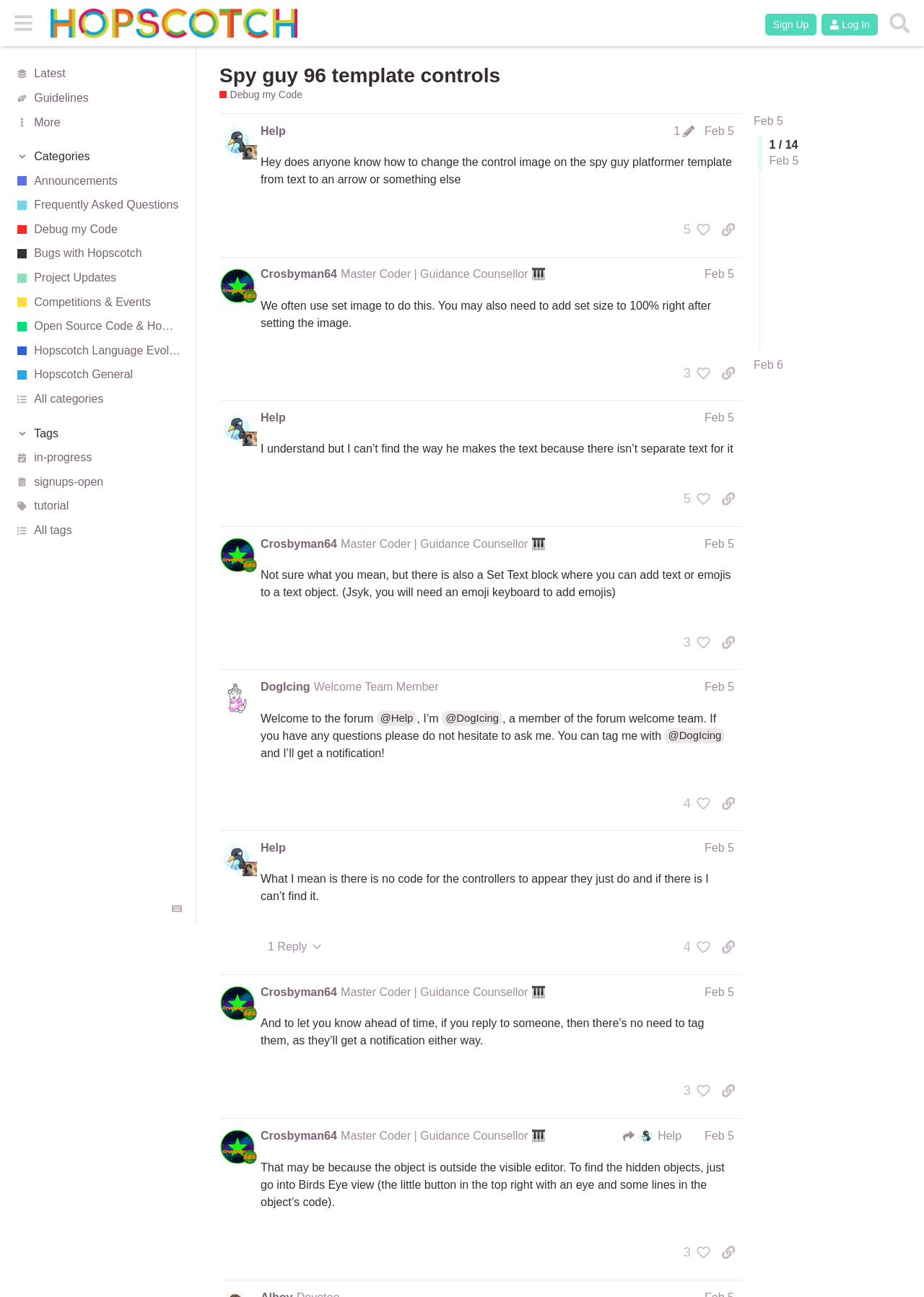Kindly determine the bounding box coordinates for the clickable area to achieve the given instruction: "View the 'Debug my Code' category".

[0.0, 0.168, 0.212, 0.186]